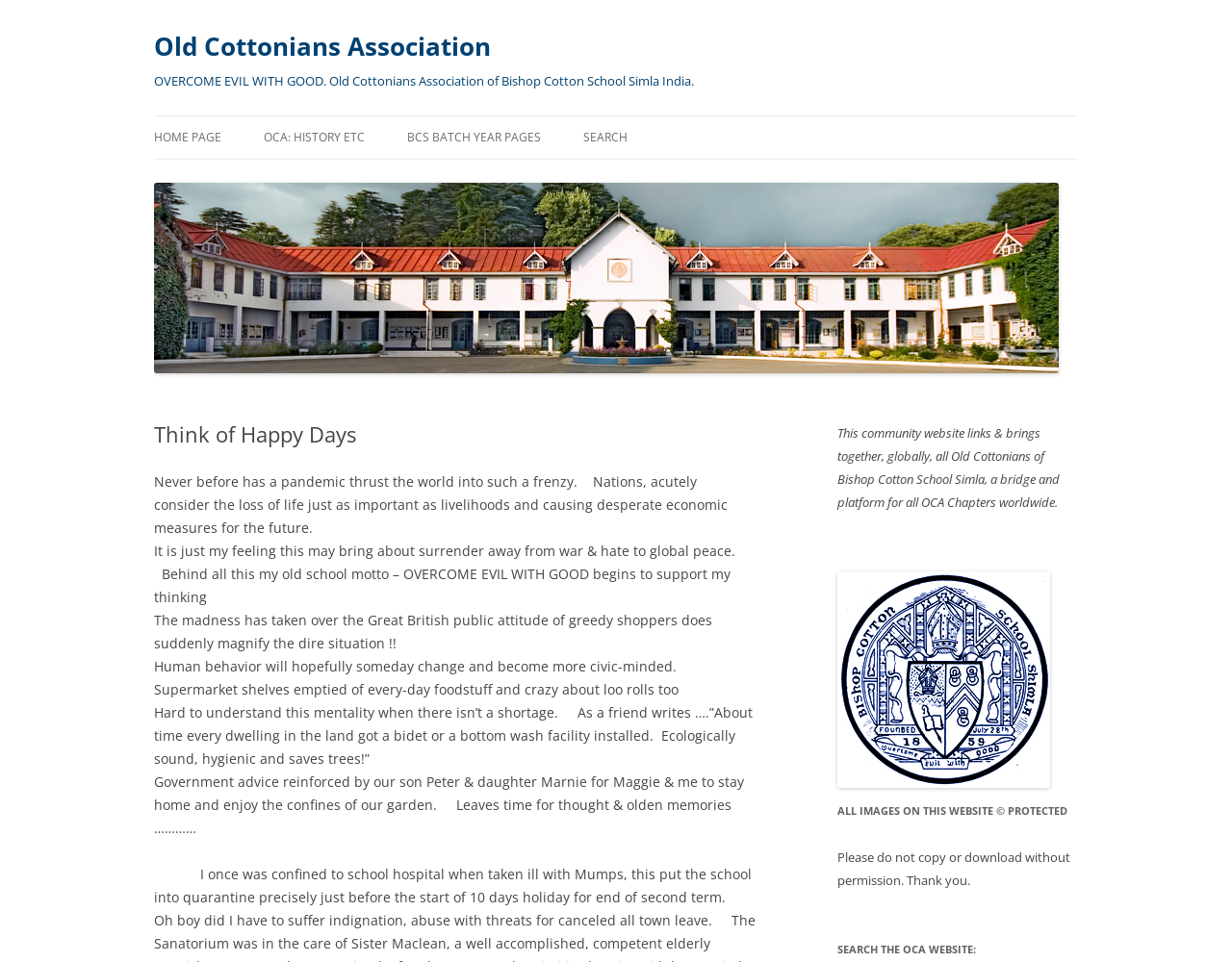Please find the bounding box for the UI element described by: "Home".

None